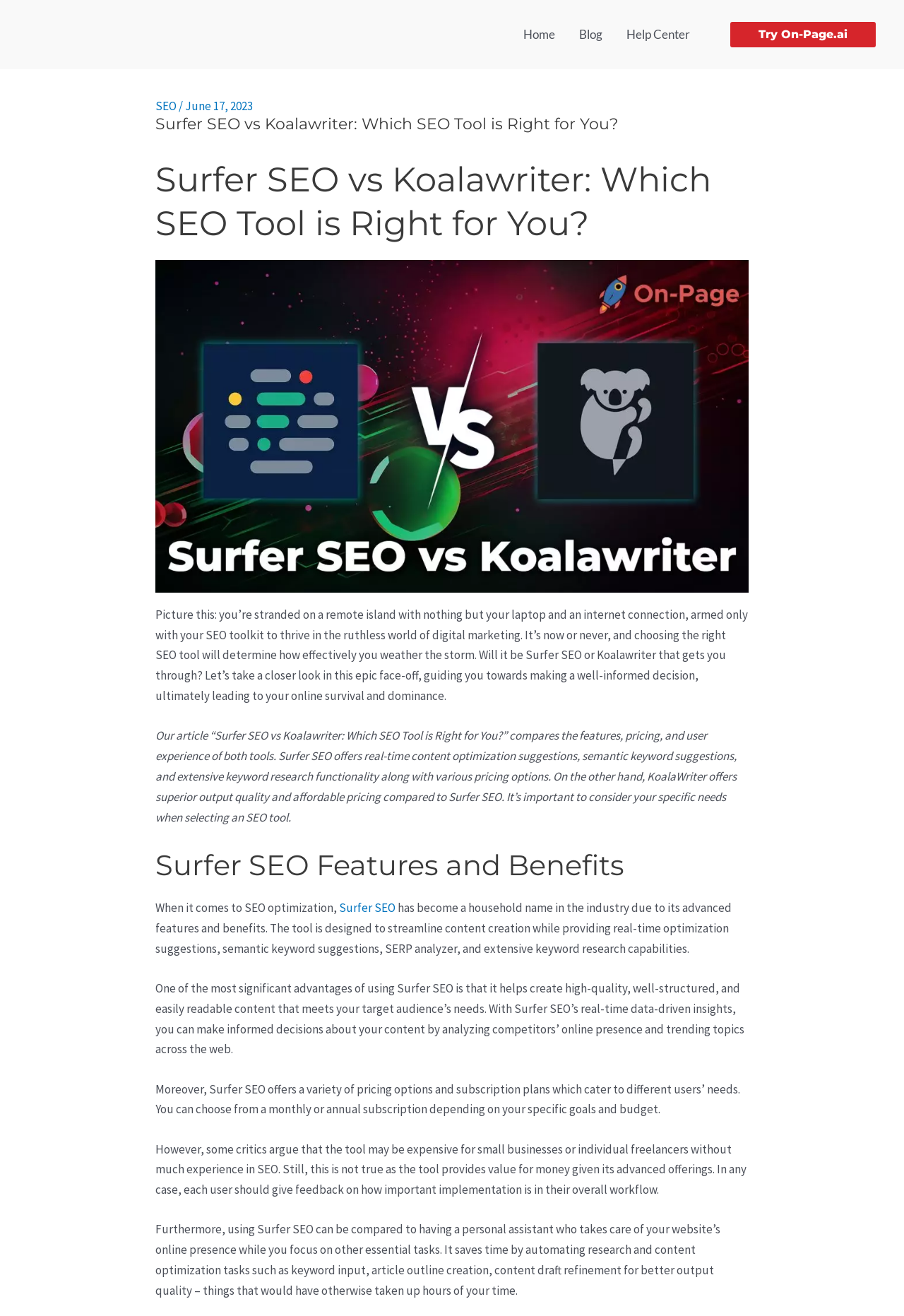Craft a detailed narrative of the webpage's structure and content.

The webpage is about comparing two SEO tools, Surfer SEO and Koalawriter, to help users decide which one is right for them. At the top left, there is a link to "On-Page" with an accompanying image. To the right of this, there is a navigation menu with links to "Home", "Blog", and "Help Center". 

On the right side of the page, there is a prominent call-to-action link to "Try On-Page.ai". Below this, there is a header section with a title "Surfer SEO vs Koalawriter: Which SEO Tool is Right for You?" repeated twice. 

The main content of the page is divided into sections. The first section introduces the importance of choosing the right SEO tool and briefly compares Surfer SEO and Koalawriter. The second section focuses on Surfer SEO, describing its features and benefits, including real-time content optimization suggestions, semantic keyword suggestions, and extensive keyword research functionality. It also mentions the tool's pricing options and subscription plans.

Throughout the page, there are several paragraphs of text, with some links and headings breaking up the content. The text is dense and informative, suggesting that the page is an in-depth article or guide.